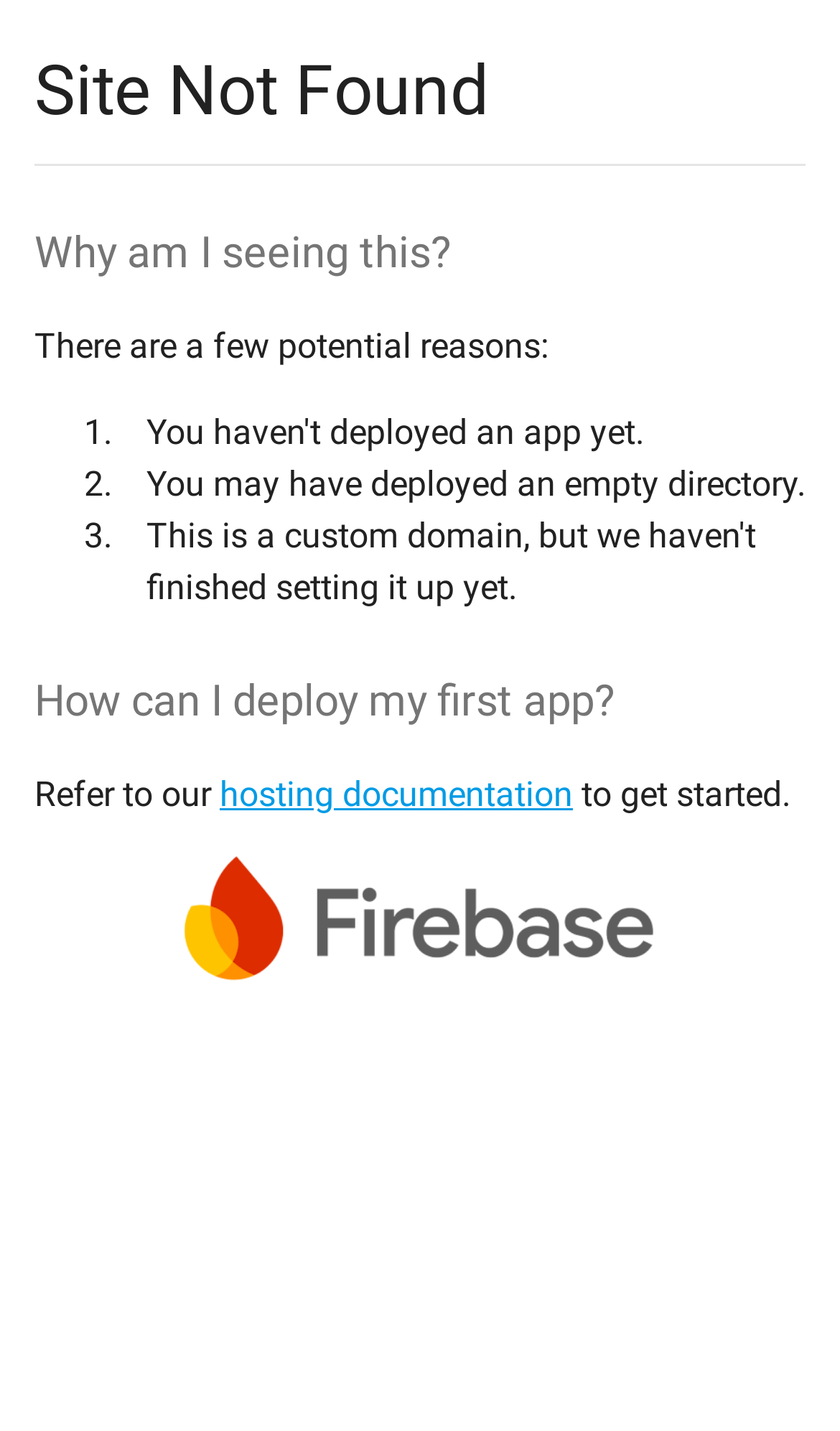What is the purpose of the image?
Please utilize the information in the image to give a detailed response to the question.

The purpose of the image is likely for decoration, as it does not contain any descriptive text and is not a link, and its presence does not seem to convey any specific information.